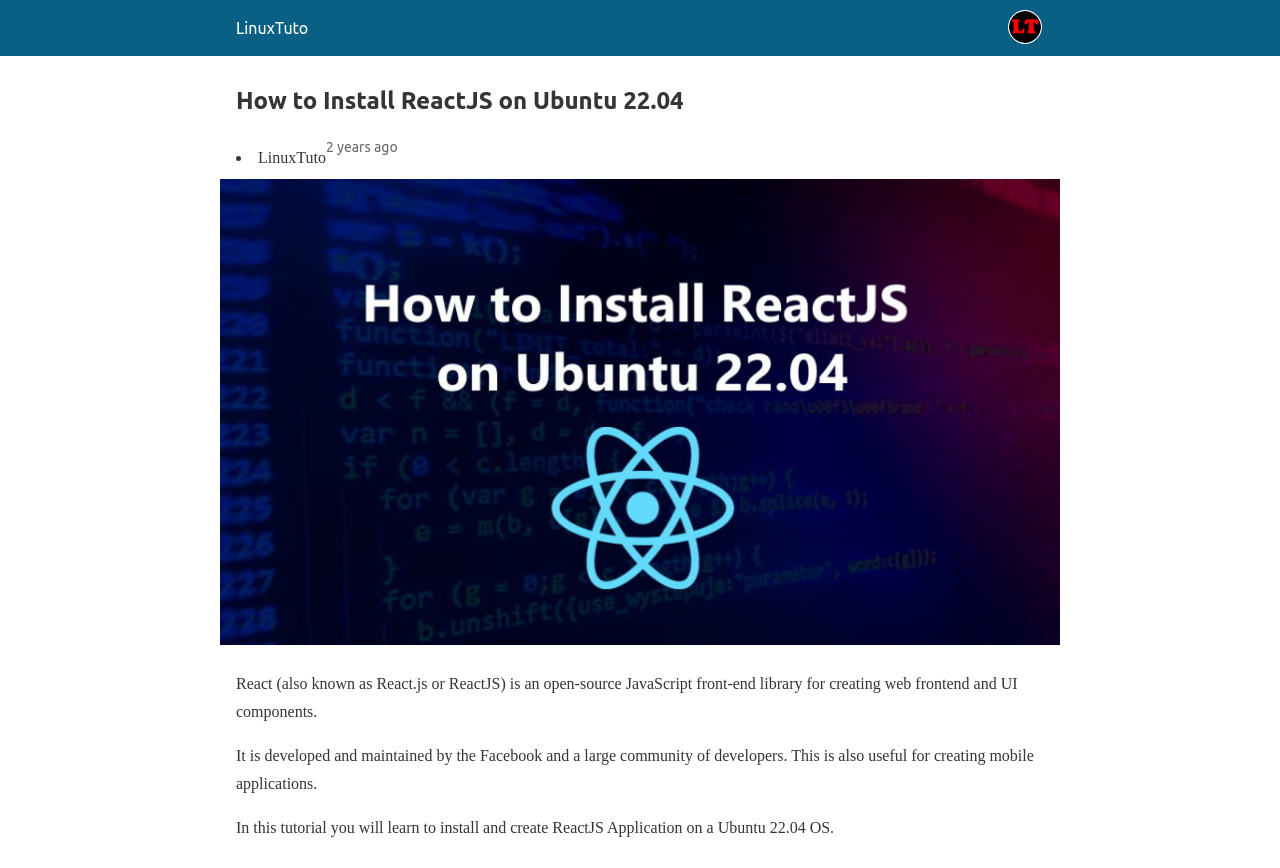Who develops and maintains ReactJS?
Provide a concise answer using a single word or phrase based on the image.

Facebook and a large community of developers